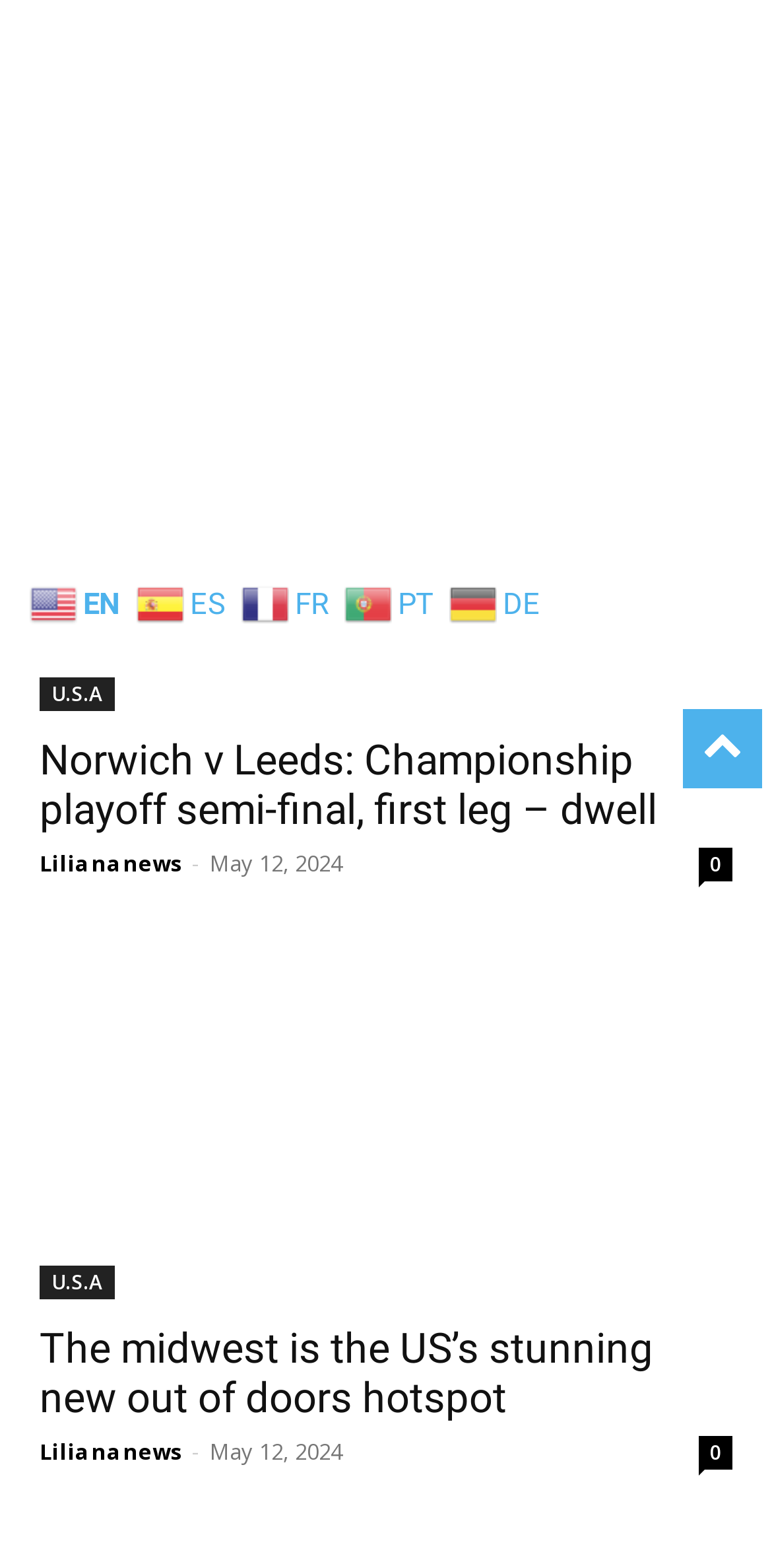Specify the bounding box coordinates (top-left x, top-left y, bottom-right x, bottom-right y) of the UI element in the screenshot that matches this description: FR

[0.313, 0.374, 0.438, 0.394]